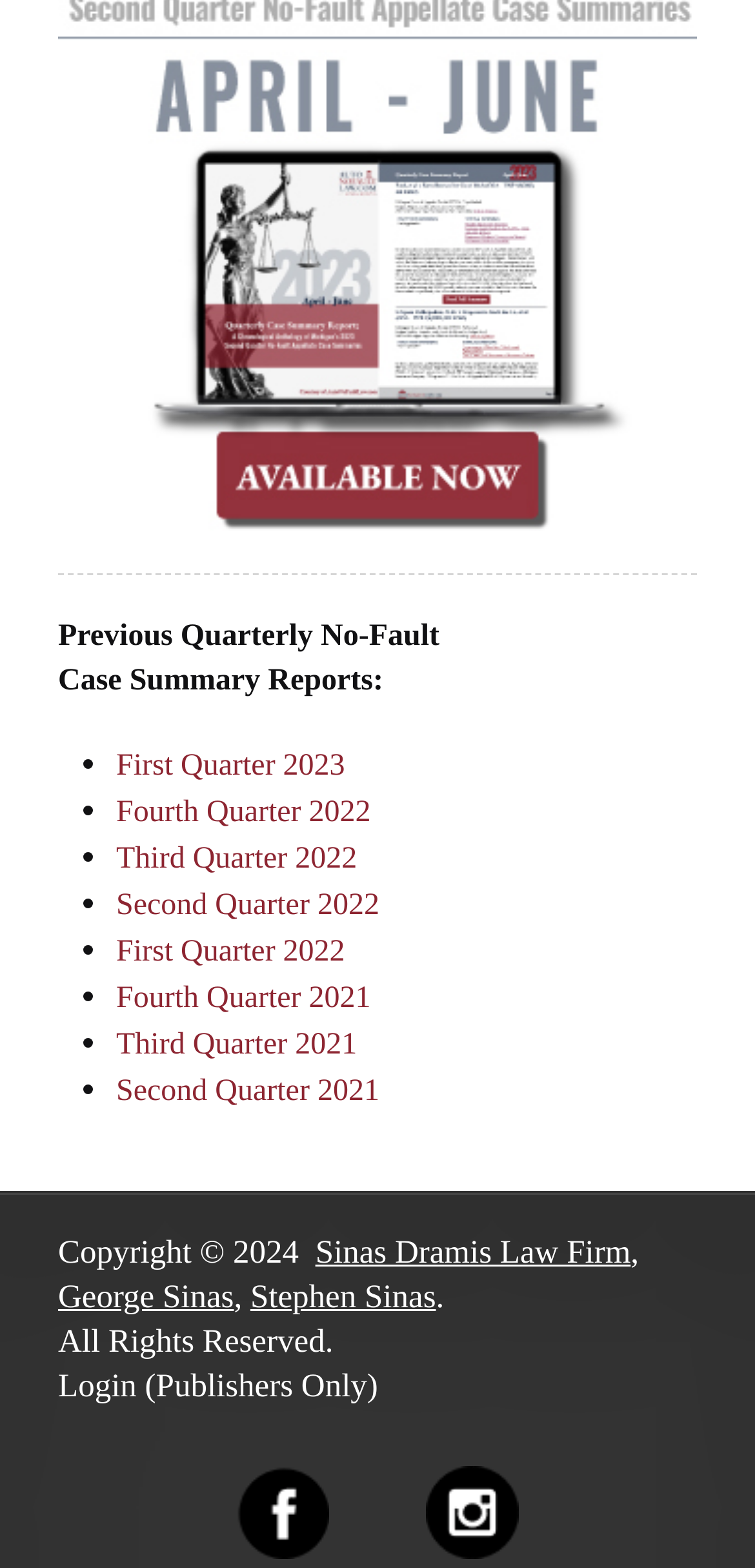Find the bounding box coordinates for the element described here: "Sinas Dramis Law Firm".

[0.418, 0.787, 0.835, 0.81]